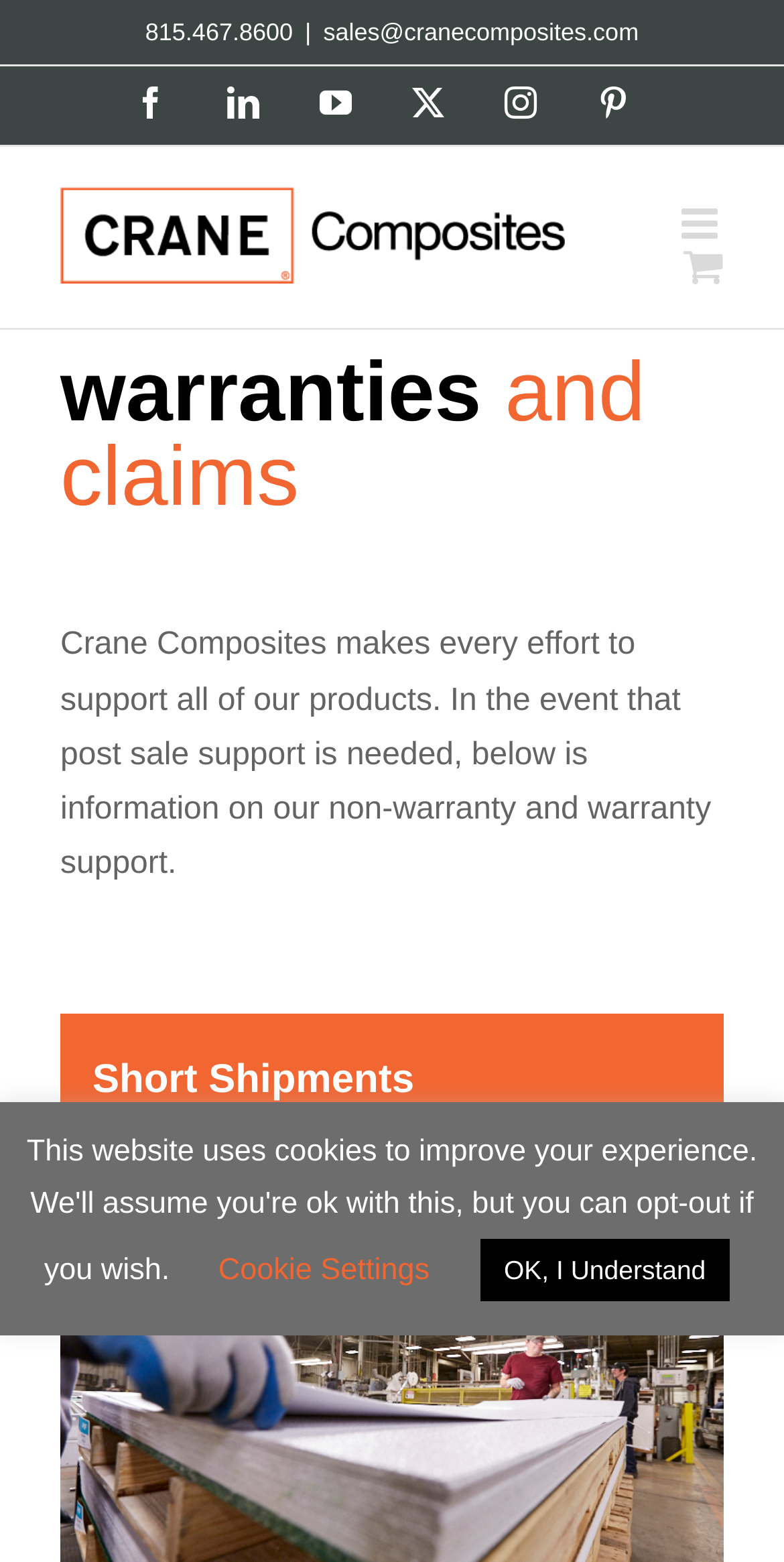Please identify the bounding box coordinates of the element I need to click to follow this instruction: "go to warranties and claims page".

[0.077, 0.225, 0.923, 0.332]